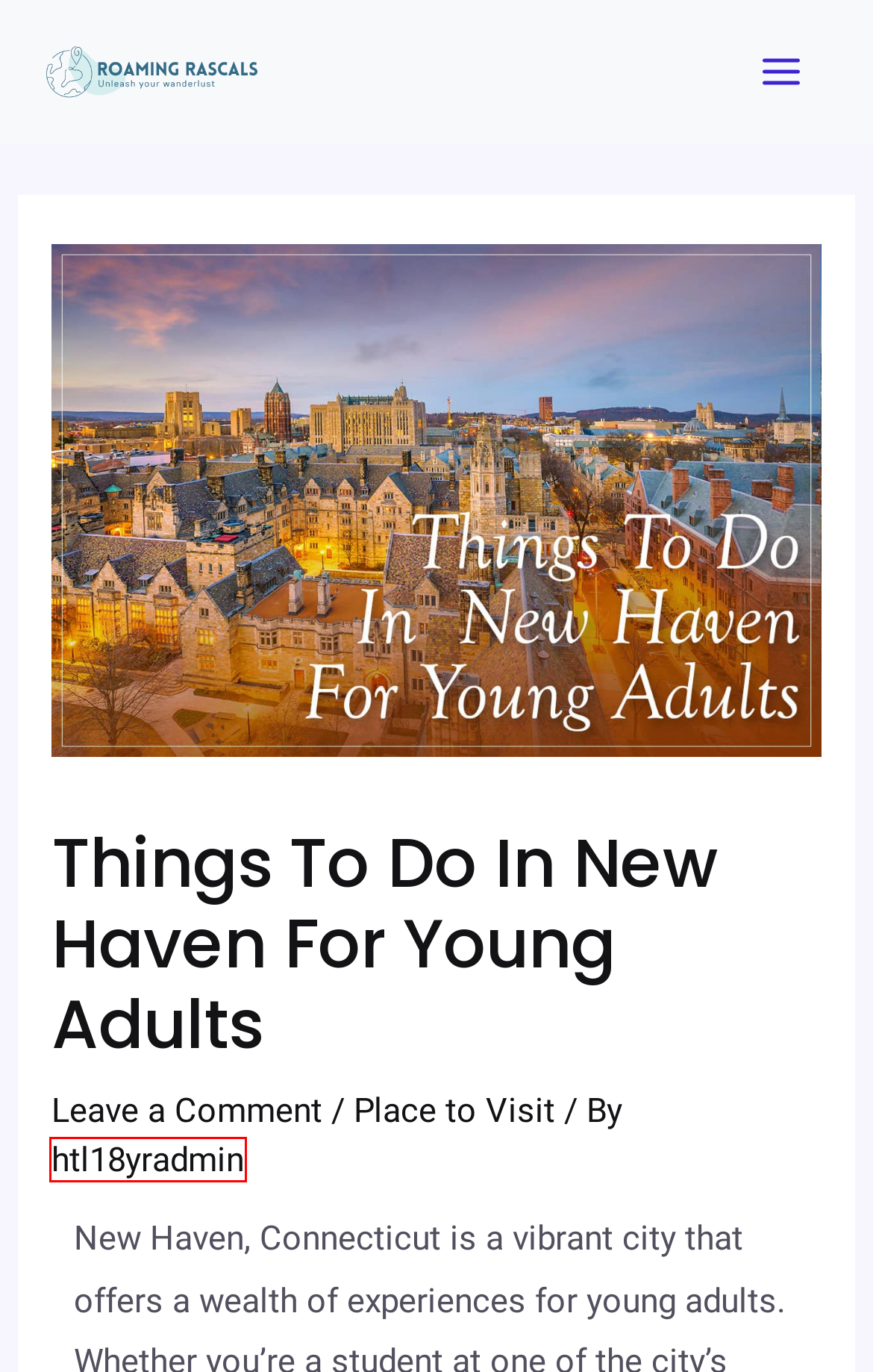Given a screenshot of a webpage with a red bounding box around an element, choose the most appropriate webpage description for the new page displayed after clicking the element within the bounding box. Here are the candidates:
A. Hotels With 18+ Check-In Near me - Hotels For 18 Year Olds
B. Connecticut Hotels With 18+ Check-in - Hotels For 18 Year Olds
C. htl18yradmin, Author at Hotels For 18 Year Olds
D. Place to Visit Archives - Hotels For 18 Year Olds
E. Nebraska Hotels With 18+ Check-in - Hotels For 18 Year Olds
F. Arkansas Hotels With 18+ Check-in - Hotels For 18 Year Olds
G. Ohio Hotels With 18+ Check-in - Hotels For 18 Year Olds
H. South Carolina Hotels With 18+ Check-in - Hotels For 18 Year Olds

C